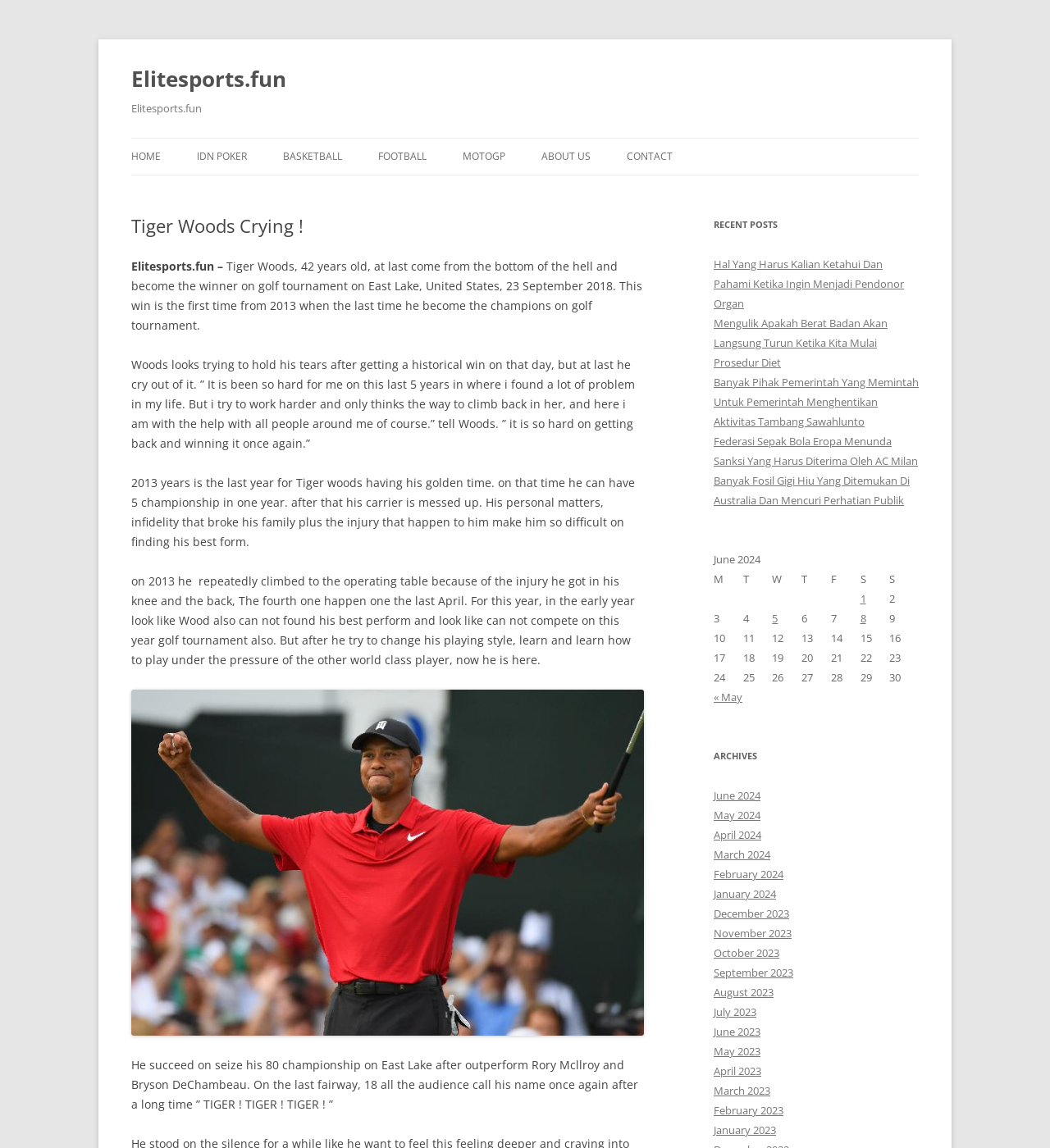How many years had it been since Tiger Woods last won a championship?
Relying on the image, give a concise answer in one word or a brief phrase.

5 years